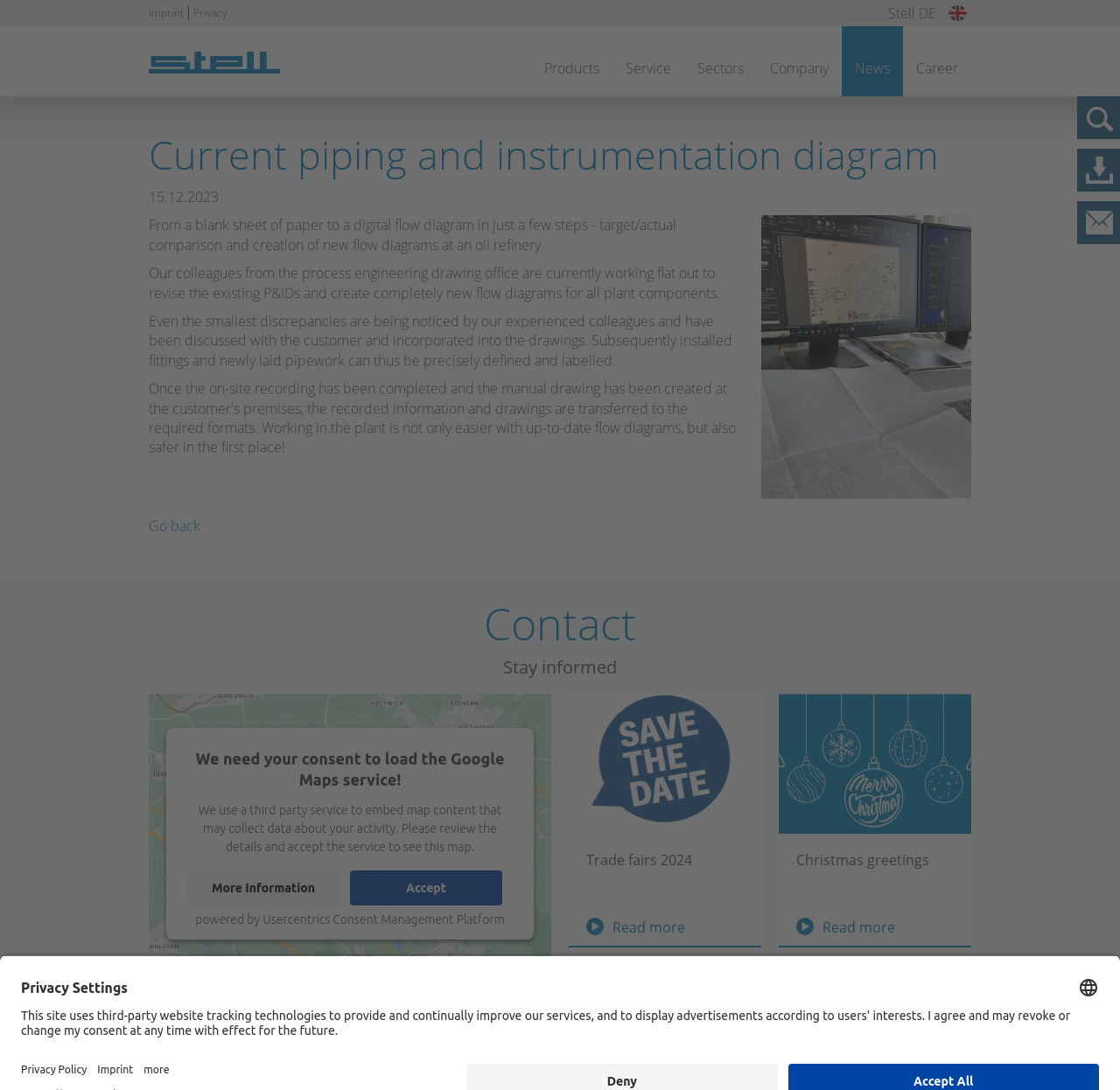Given the webpage screenshot and the description, determine the bounding box coordinates (top-left x, top-left y, bottom-right x, bottom-right y) that define the location of the UI element matching this description: Read more Trade fairs 2024

[0.508, 0.842, 0.68, 0.868]